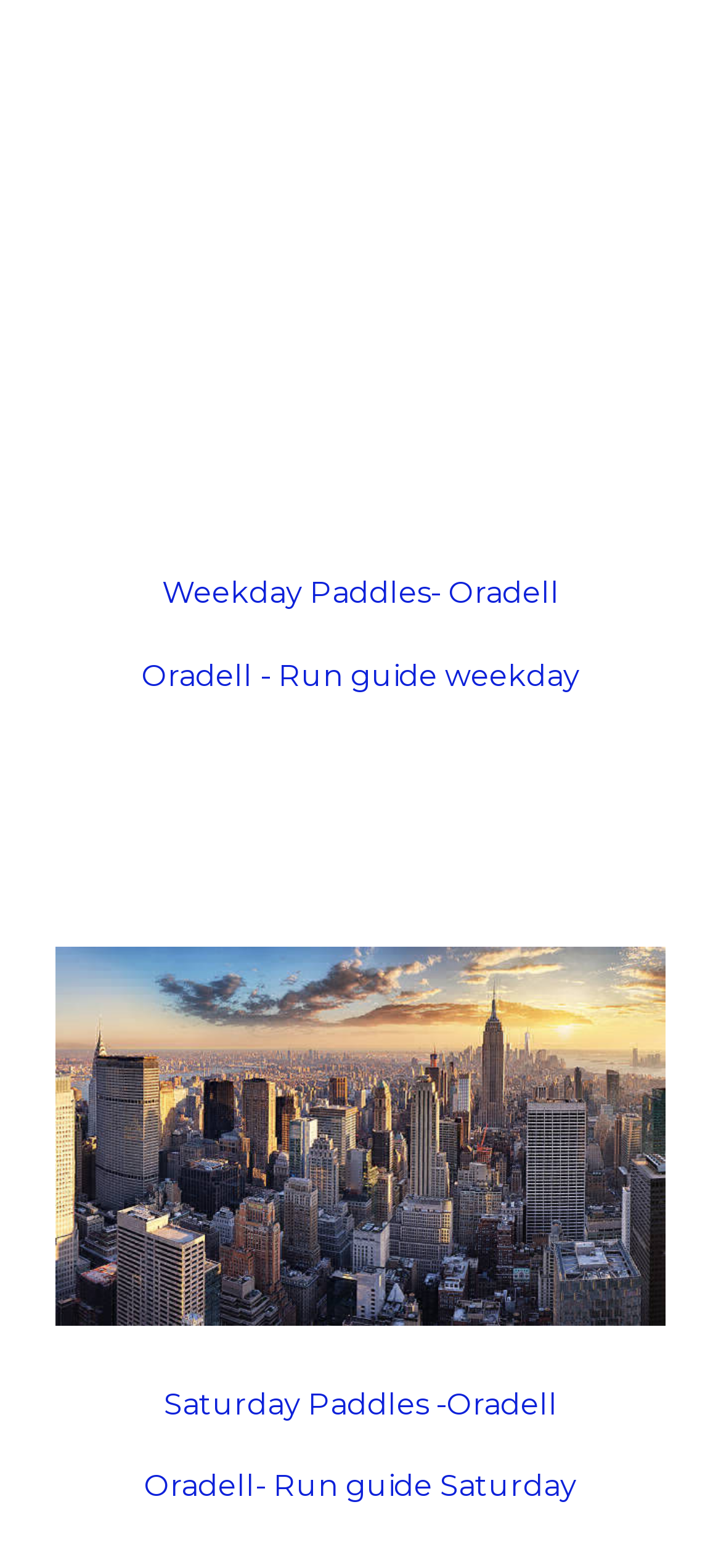Bounding box coordinates must be specified in the format (top-left x, top-left y, bottom-right x, bottom-right y). All values should be floating point numbers between 0 and 1. What are the bounding box coordinates of the UI element described as: James Cheshire

None